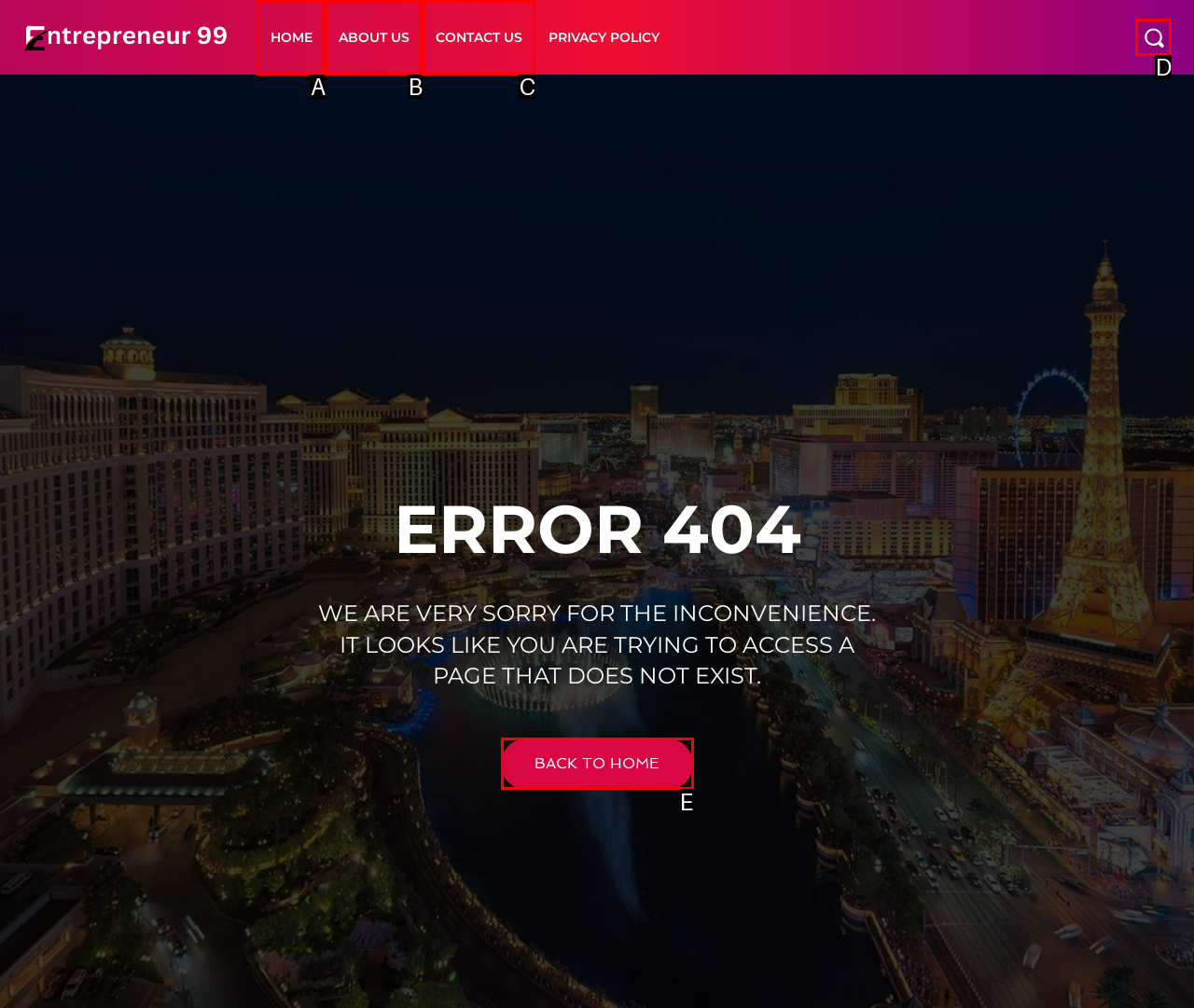Select the option that matches the description: Home. Answer with the letter of the correct option directly.

A